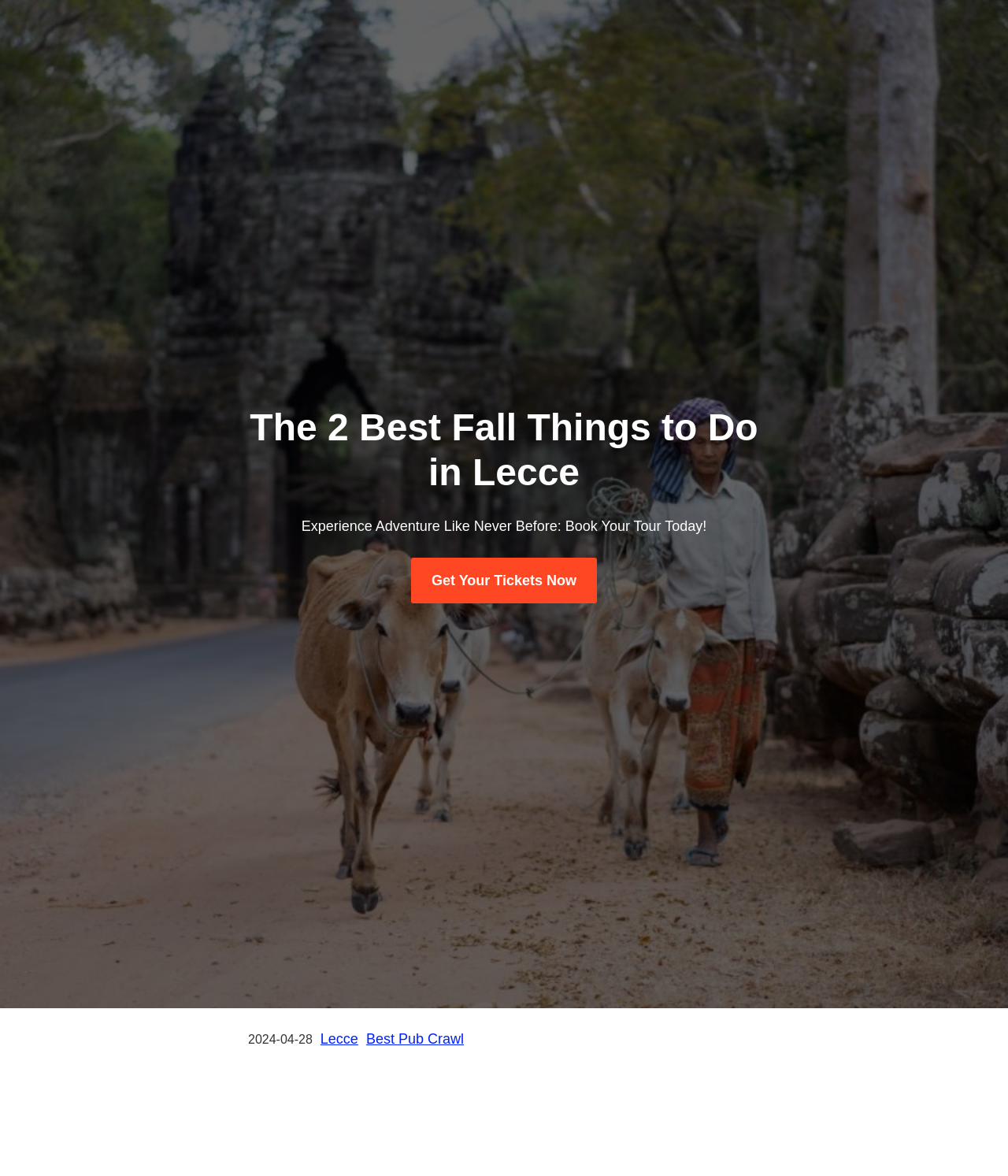What is the date mentioned on the webpage?
Please provide an in-depth and detailed response to the question.

The webpage has a time element with the text '2024-04-28', which is the date mentioned on the webpage.